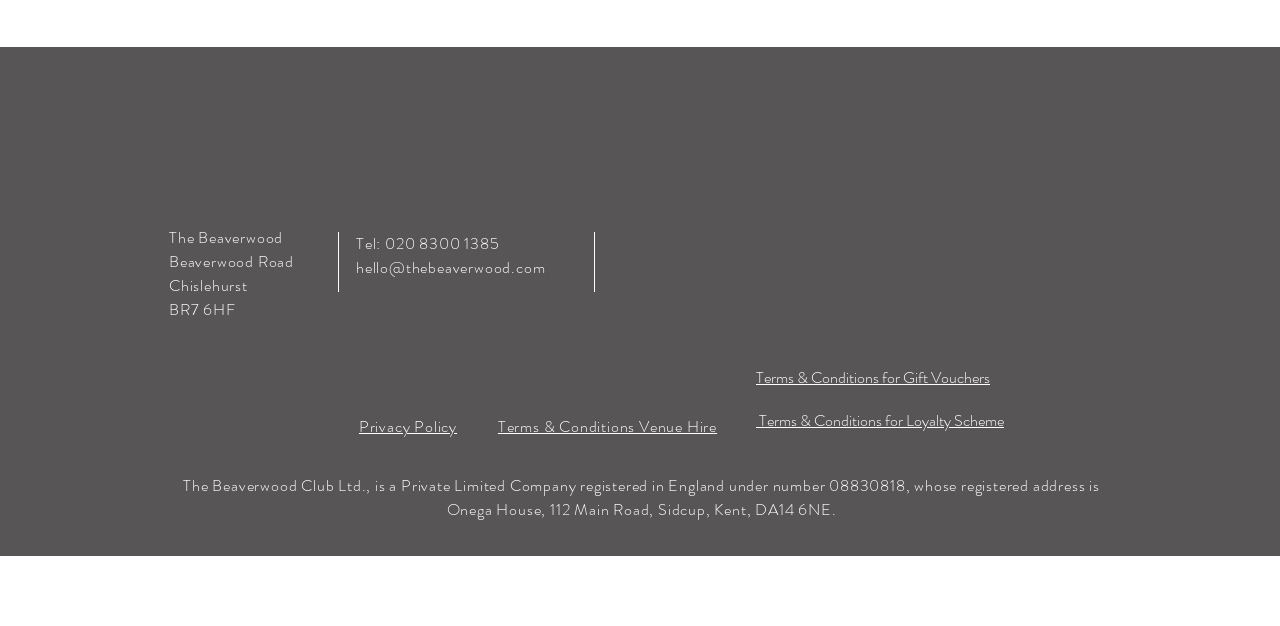From the screenshot, find the bounding box of the UI element matching this description: "Terms & Conditions Venue Hire". Supply the bounding box coordinates in the form [left, top, right, bottom], each a float between 0 and 1.

[0.389, 0.664, 0.56, 0.7]